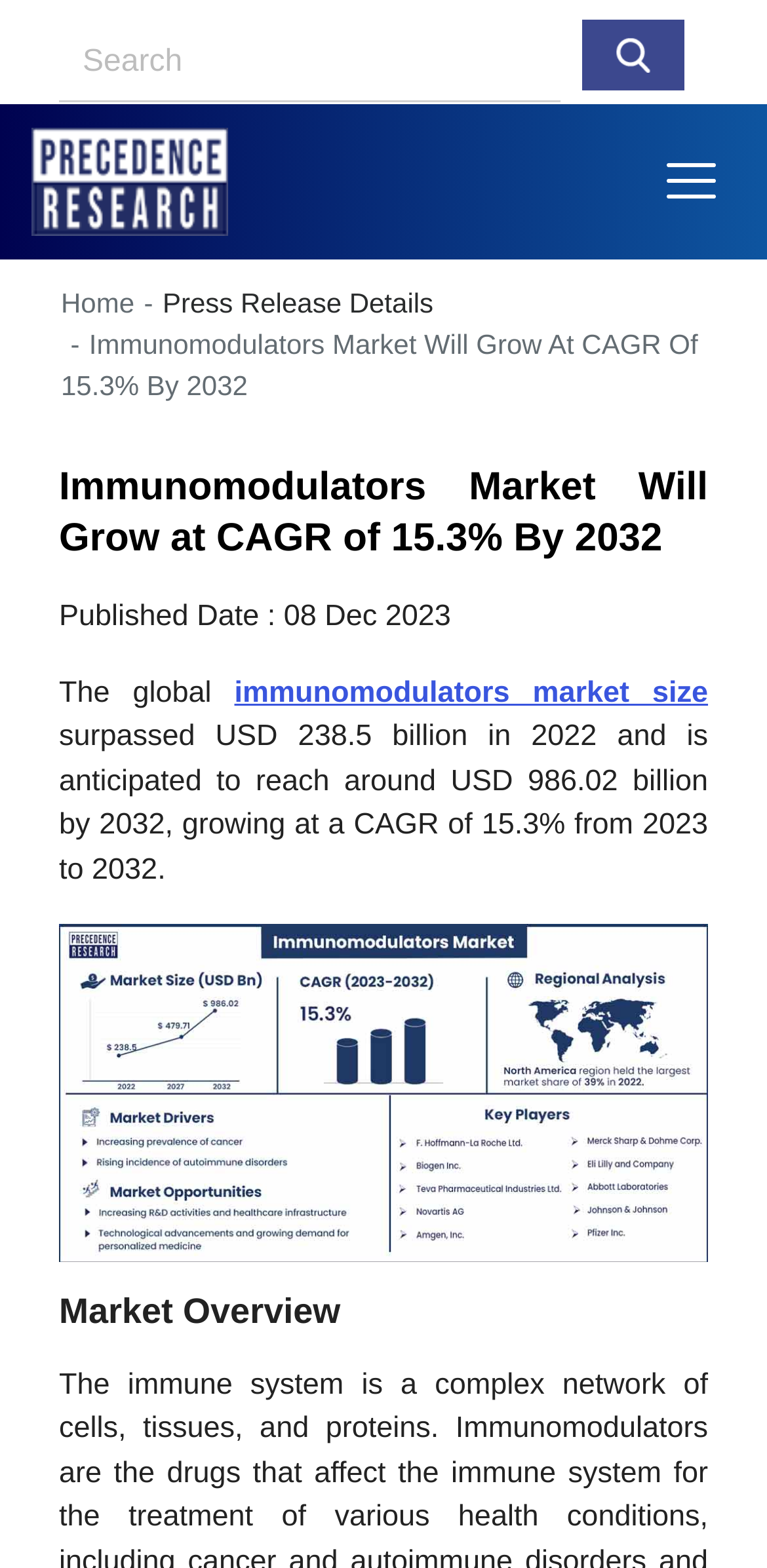Specify the bounding box coordinates (top-left x, top-left y, bottom-right x, bottom-right y) of the UI element in the screenshot that matches this description: immunomodulators market size

[0.306, 0.431, 0.923, 0.452]